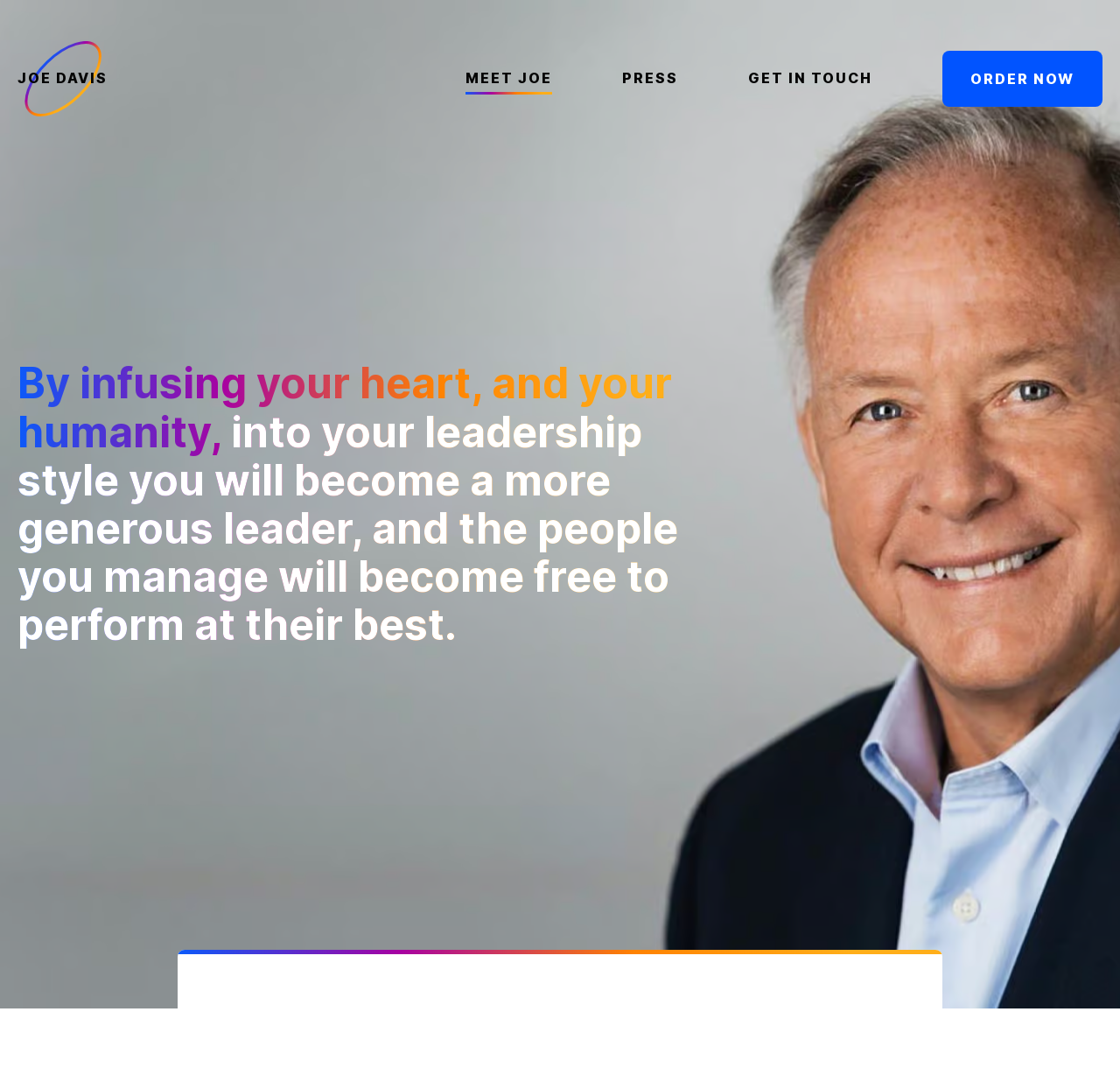Given the description of the UI element: "Press", predict the bounding box coordinates in the form of [left, top, right, bottom], with each value being a float between 0 and 1.

[0.555, 0.059, 0.605, 0.088]